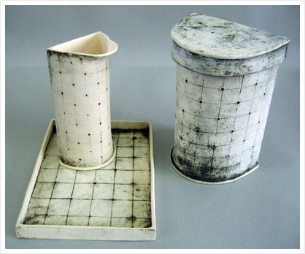What pattern is featured on the base of the rectangular tray?
Provide a detailed and extensive answer to the question.

According to the caption, the base of the rectangular tray is adorned with a subtle grid pattern, which complements the textures of the other piece.